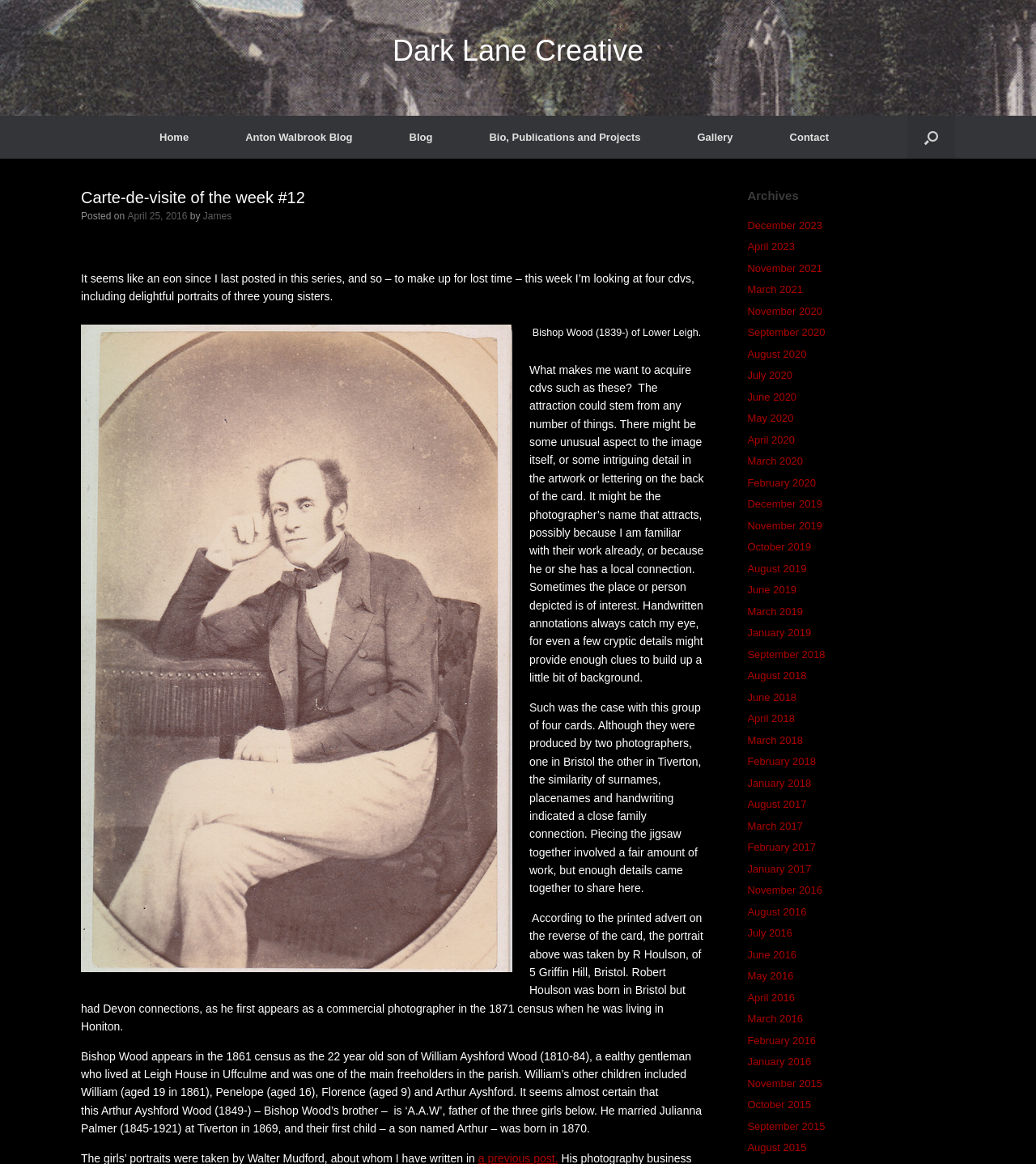Please provide a comprehensive answer to the question below using the information from the image: What is the name of the blog?

I found the answer by looking at the top-left corner of the webpage, where it says 'Carte-de-visite of the week #12 - Dark Lane Creative'. The 'Dark Lane Creative' part is likely the name of the blog.